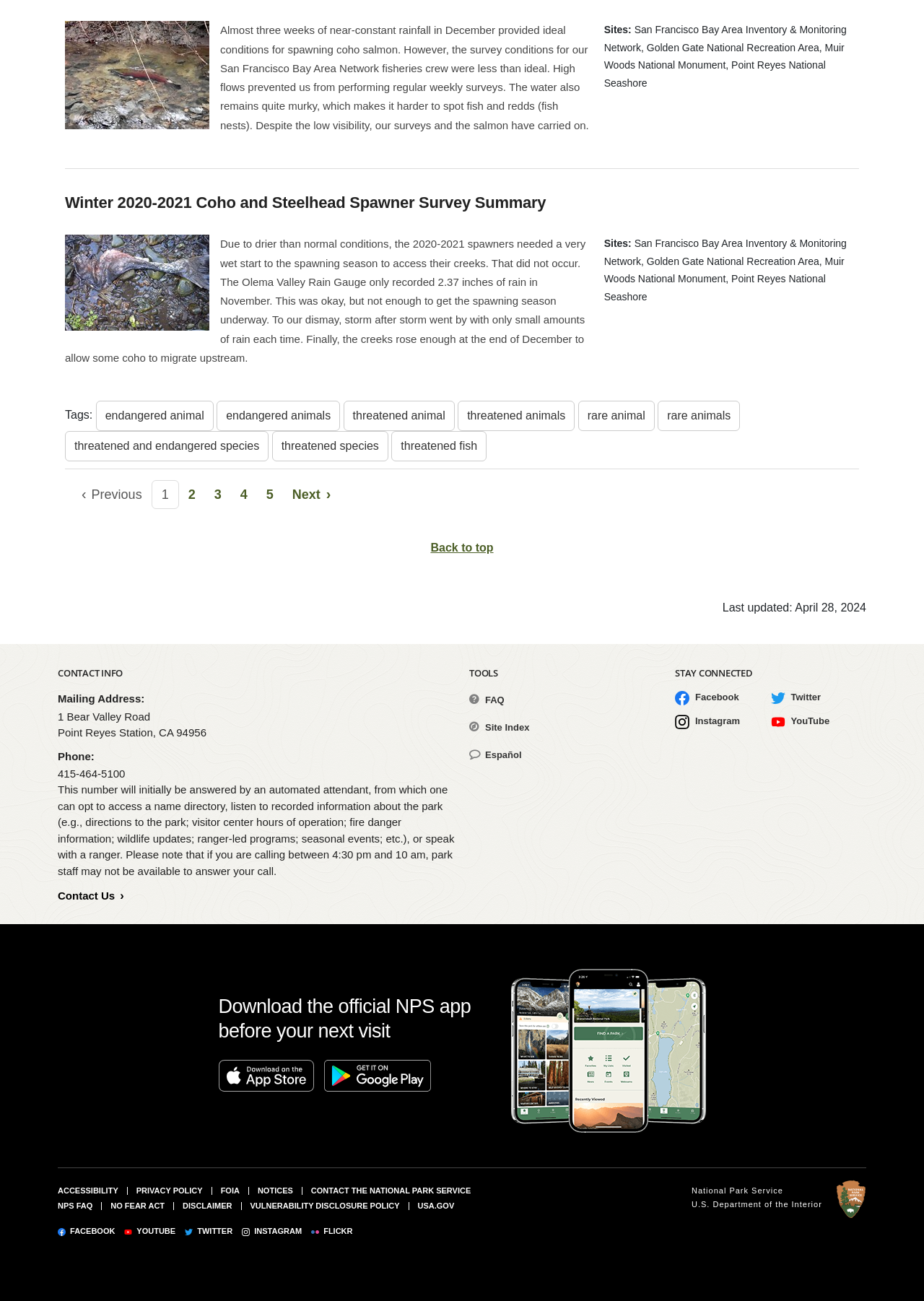Please use the details from the image to answer the following question comprehensively:
What is the main topic of this webpage?

Based on the content of the webpage, it appears to be discussing the survey results of coho and steelhead spawners in the San Francisco Bay Area. The webpage provides information on the survey conditions, the number of fish spotted, and the challenges faced by the survey team.